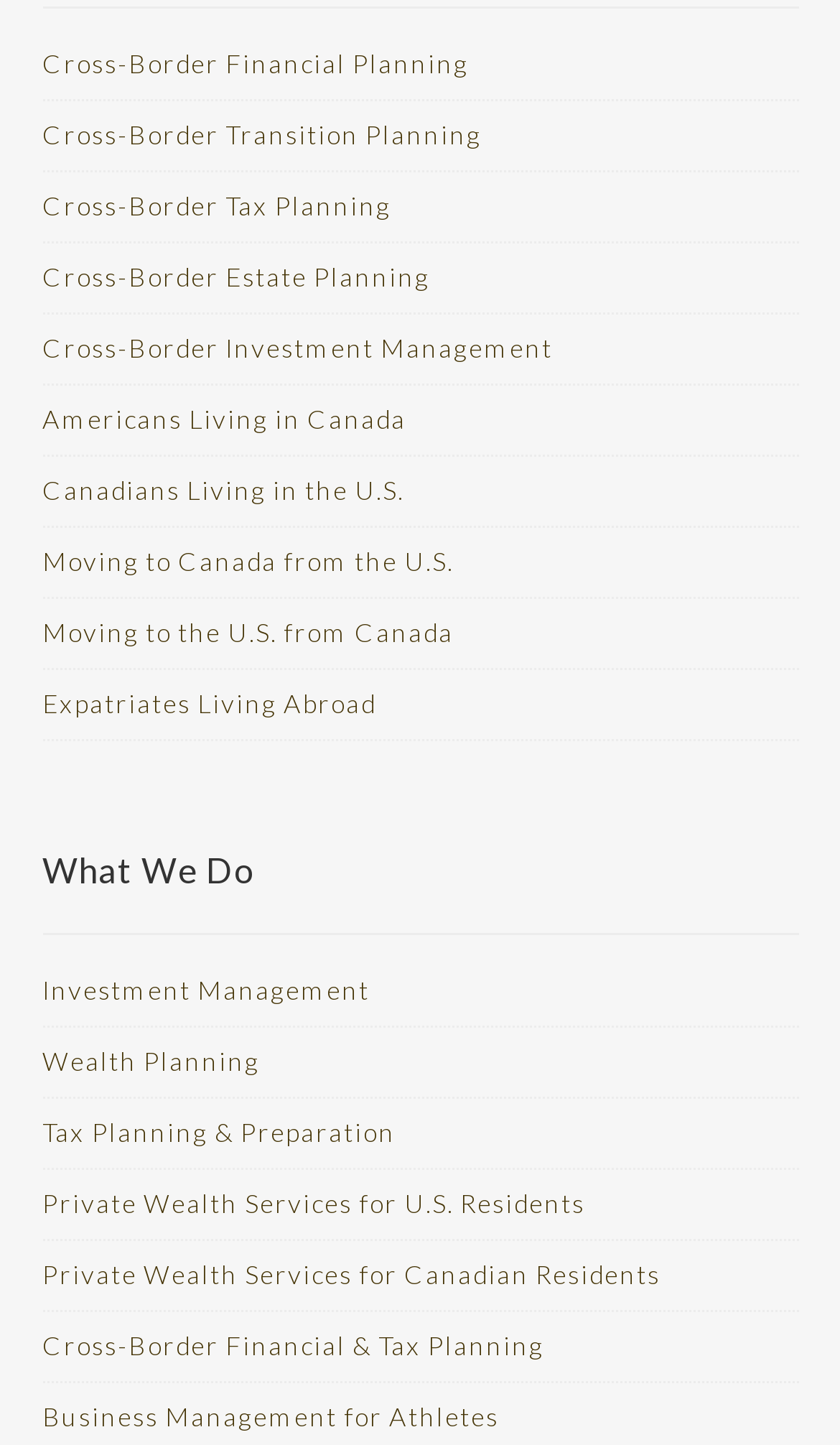Based on the image, provide a detailed response to the question:
How many private wealth services are listed?

There are two private wealth services listed: 'Private Wealth Services for U.S. Residents' and 'Private Wealth Services for Canadian Residents'.